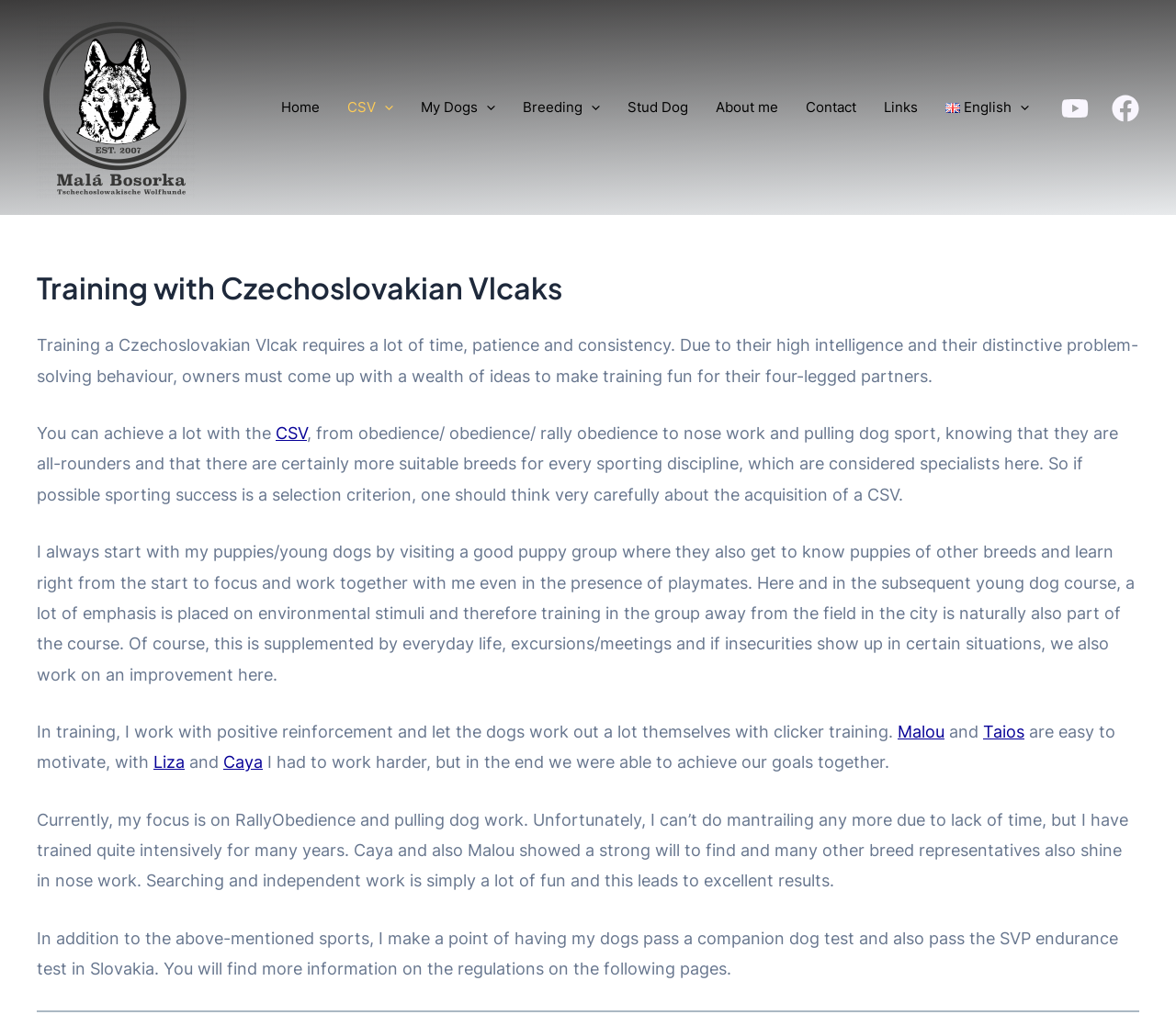Provide a brief response to the question below using one word or phrase:
How many dogs are mentioned by name?

4